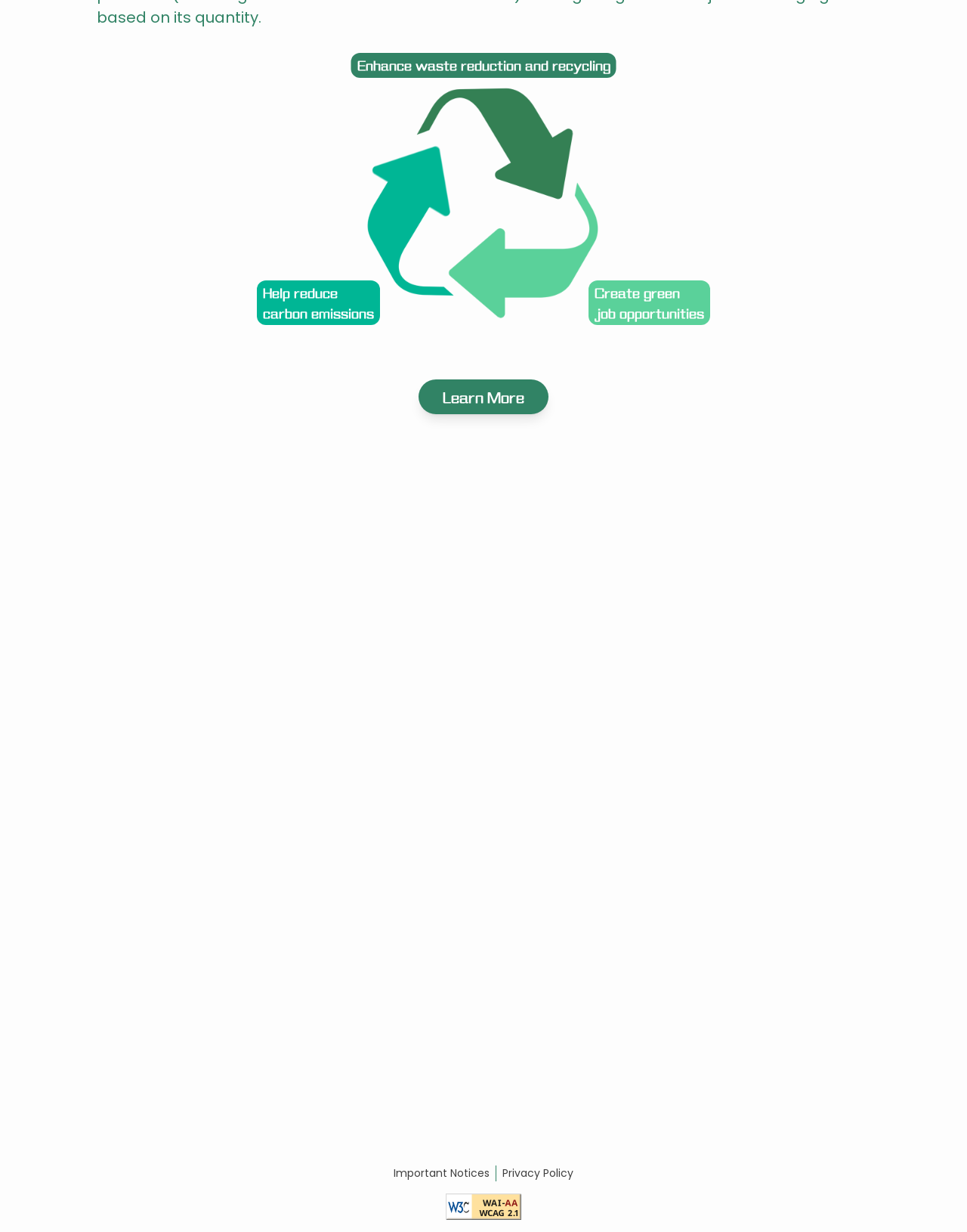Find the bounding box coordinates of the clickable element required to execute the following instruction: "Select Individuals/ Households". Provide the coordinates as four float numbers between 0 and 1, i.e., [left, top, right, bottom].

[0.142, 0.499, 0.217, 0.531]